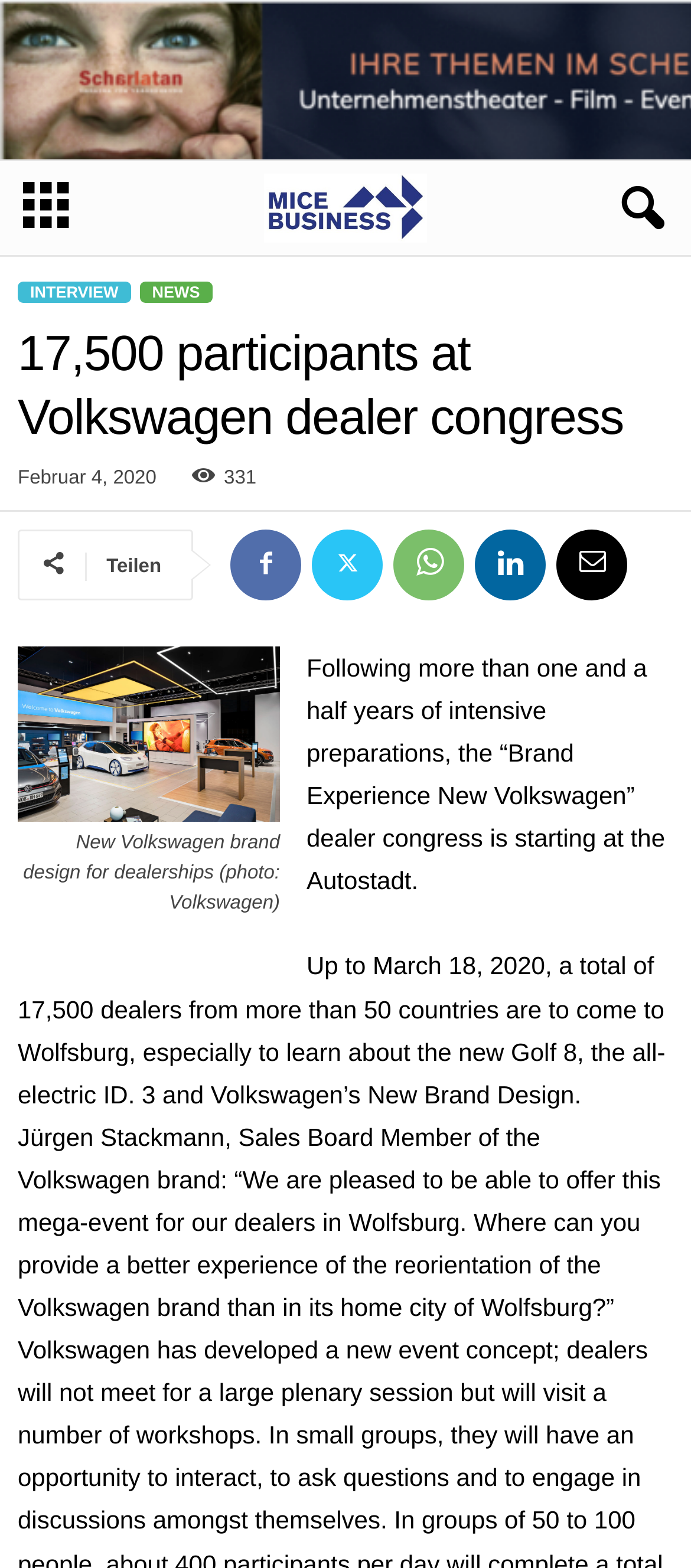Carefully observe the image and respond to the question with a detailed answer:
Who is the Sales Board Member of the Volkswagen brand?

The answer can be found in the static text element that says 'Jürgen Stackmann, Sales Board Member of the Volkswagen brand: “We are pleased to be able to offer this mega-event for our dealers in Wolfsburg...'.